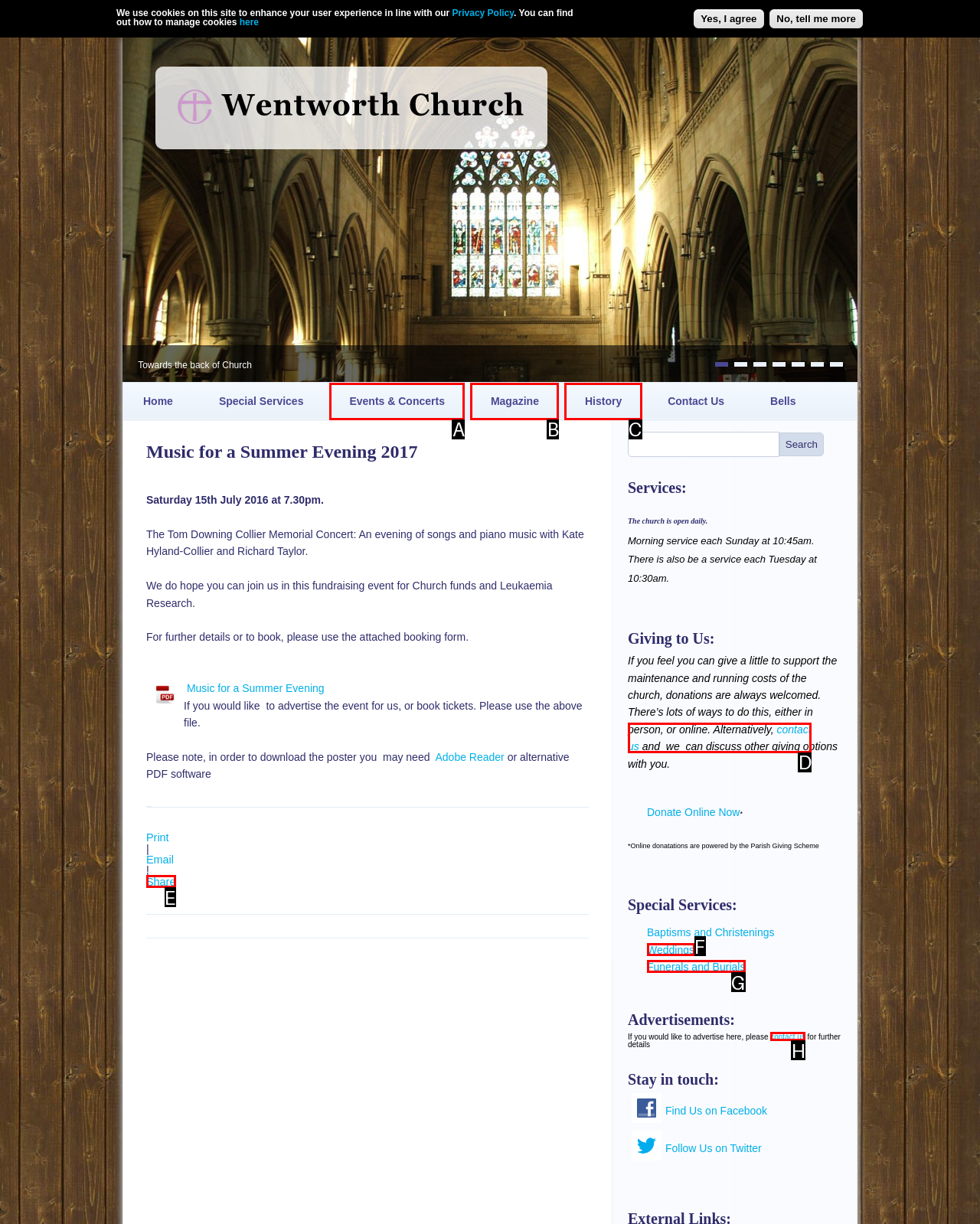Which UI element matches this description: Funerals and Burials?
Reply with the letter of the correct option directly.

G